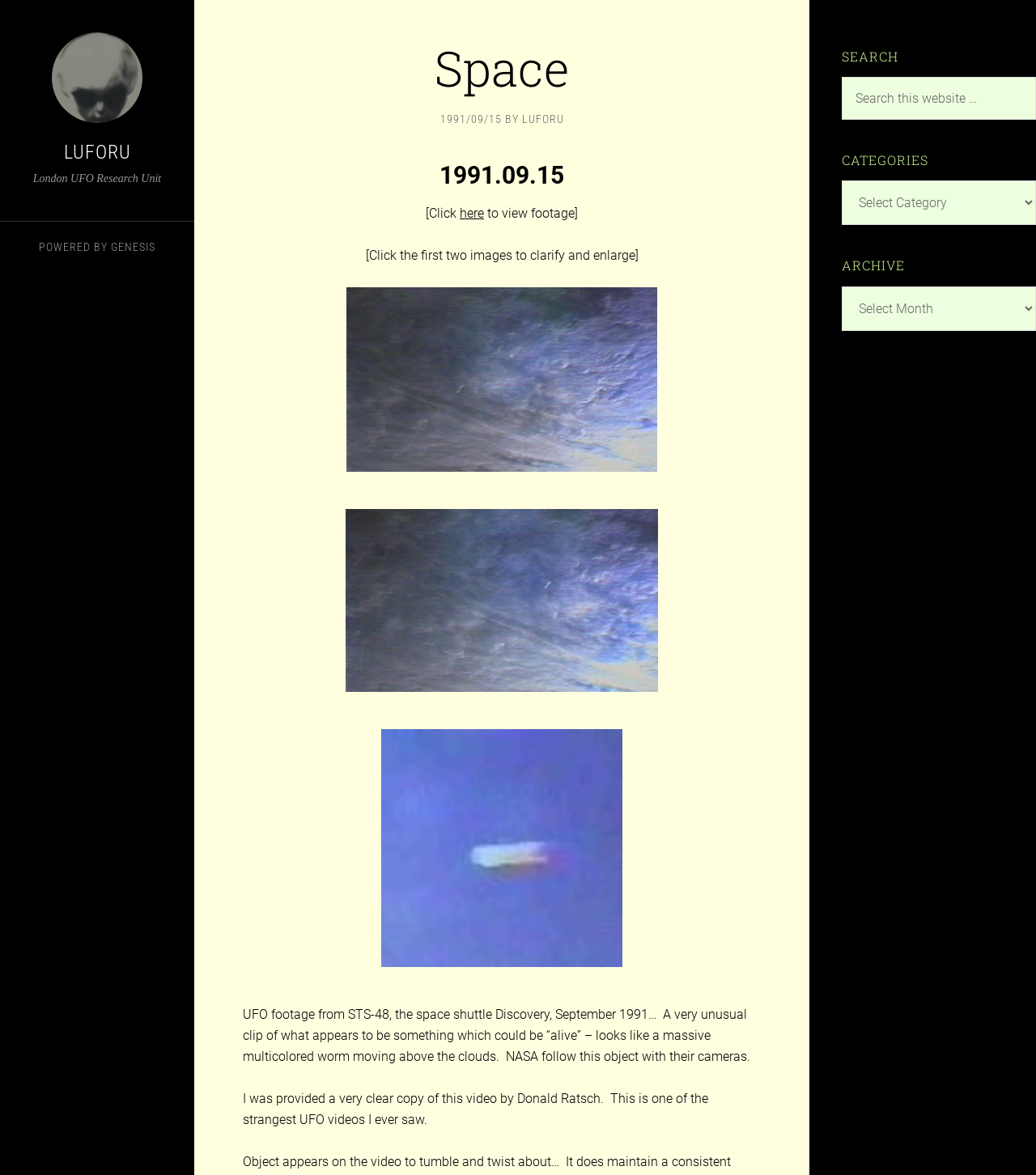Kindly determine the bounding box coordinates of the area that needs to be clicked to fulfill this instruction: "Click the image of event6 trillion- object as seen".

[0.334, 0.244, 0.634, 0.401]